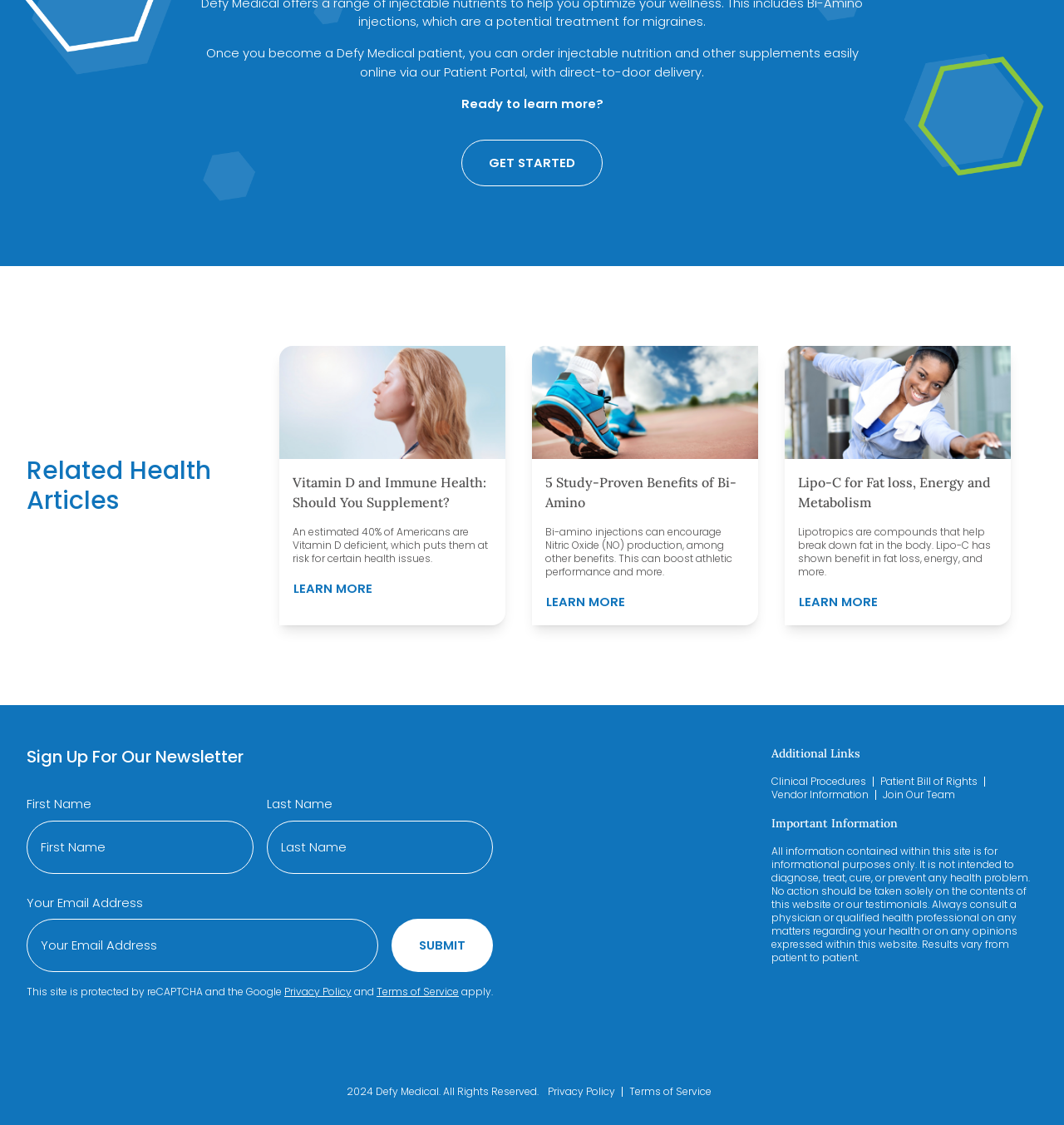What is the purpose of Lipo-C?
Utilize the image to construct a detailed and well-explained answer.

Based on the StaticText element with the text 'Lipotropics are compounds that help break down fat in the body. Lipo-C has shown benefit in fat loss, energy, and more.', Lipo-C is used for fat loss, energy, and metabolism.